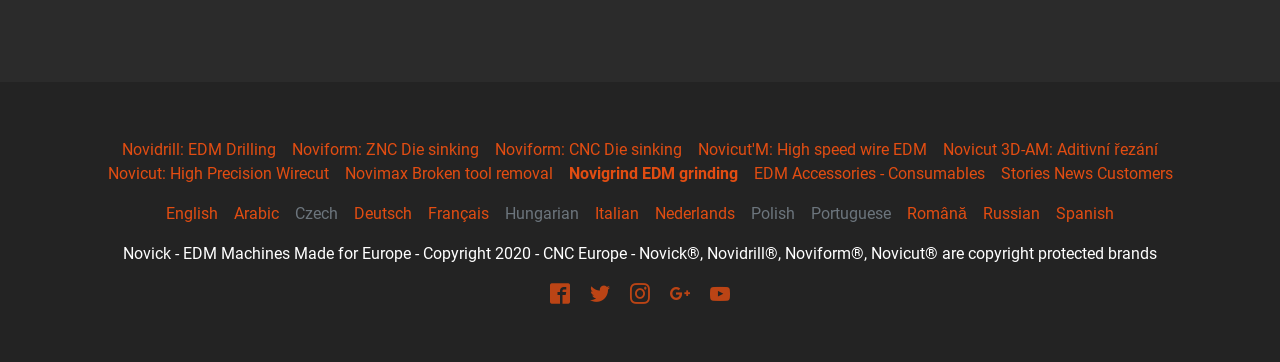What is the last EDM machine type?
Please provide a single word or phrase as the answer based on the screenshot.

Novicut 3D-AM